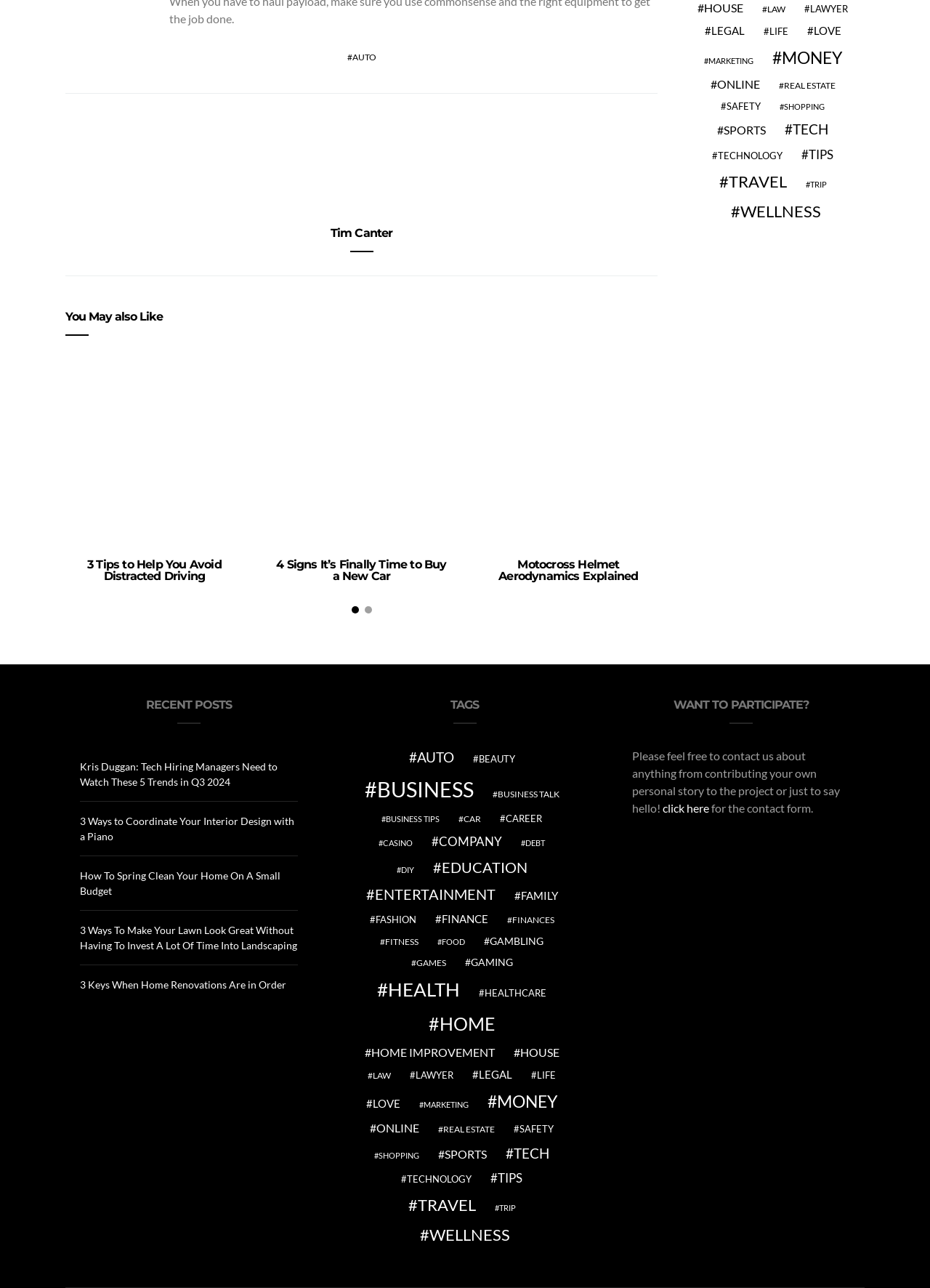What is the topic of the article with the image of Motocross?
Using the information presented in the image, please offer a detailed response to the question.

The article element with the image of Motocross has a heading that reads 'Motocross Helmet Aerodynamics Explained', which suggests that this is the topic of the article.